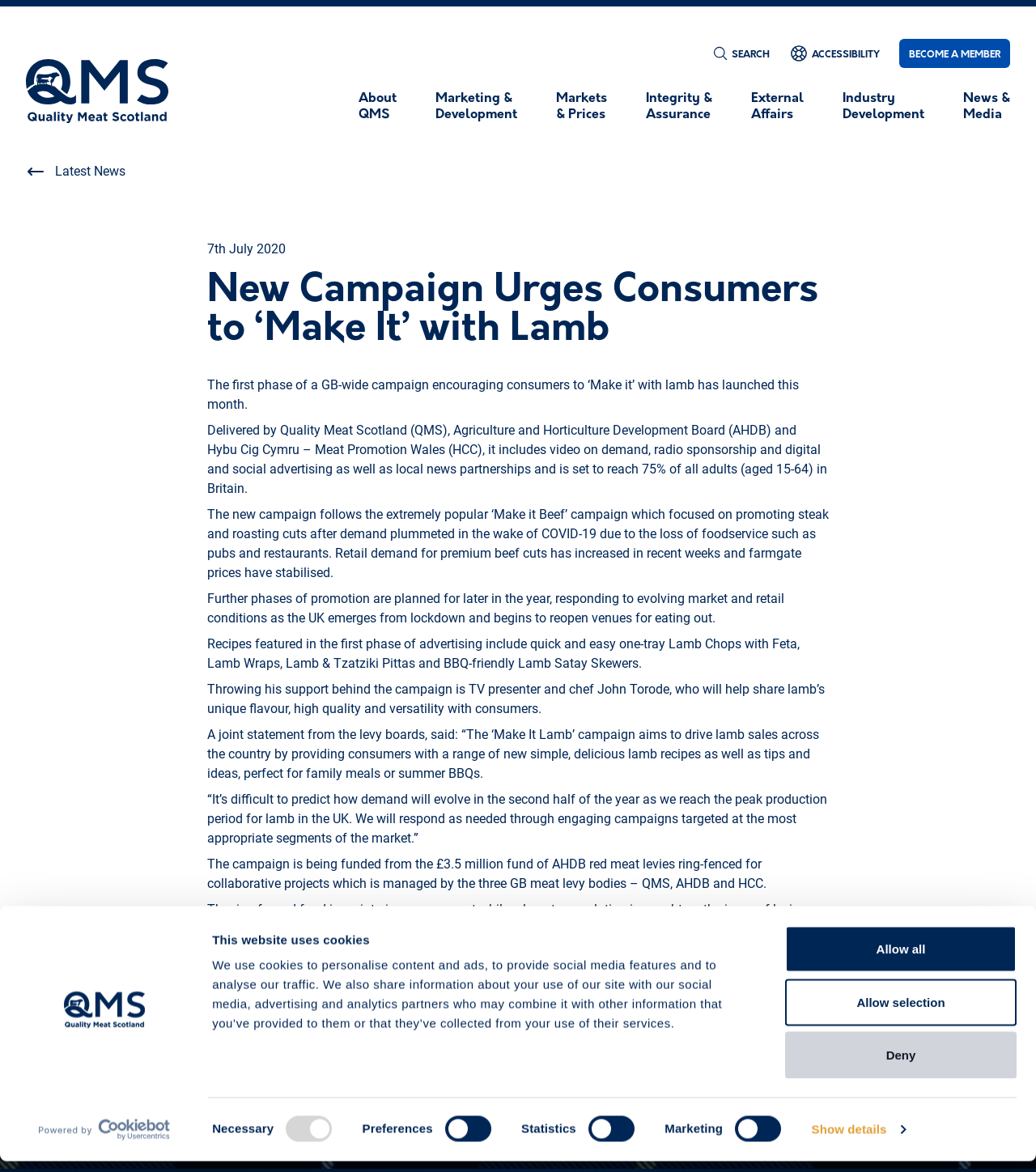Use a single word or phrase to answer the question:
Who is supporting the campaign?

John Torode